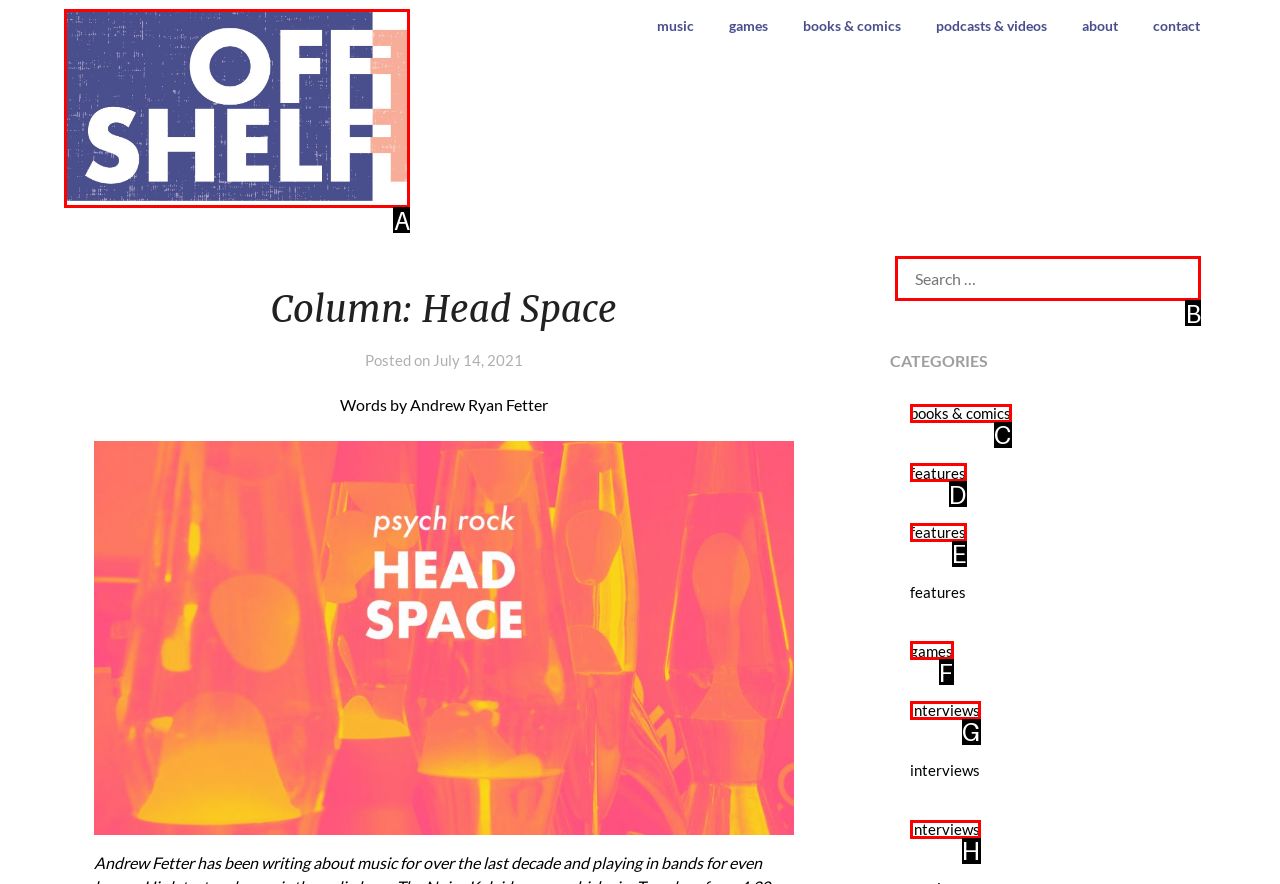Look at the highlighted elements in the screenshot and tell me which letter corresponds to the task: click on the Off Shelf link.

A